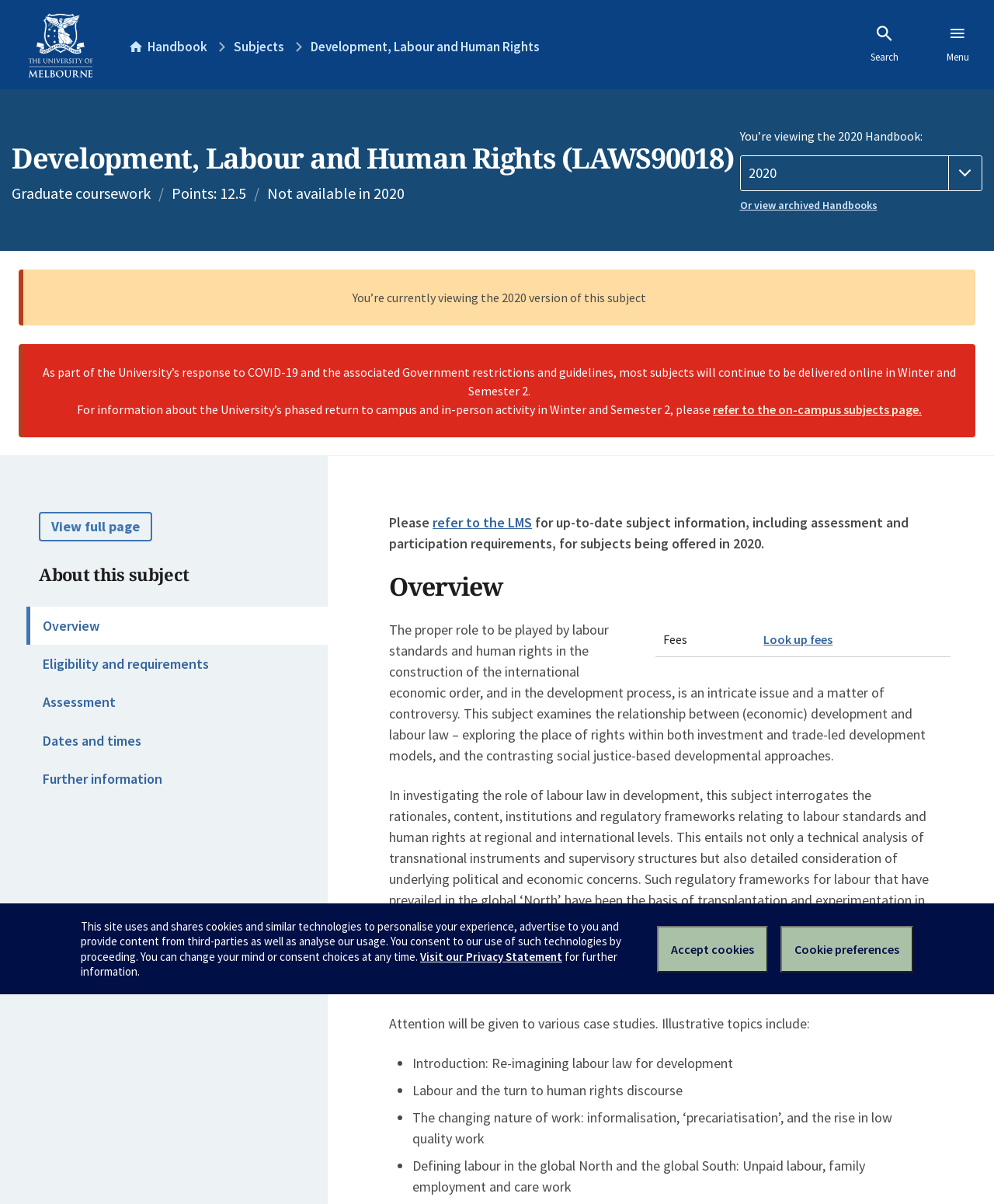Identify the bounding box coordinates of the clickable region required to complete the instruction: "Go to the Subjects page". The coordinates should be given as four float numbers within the range of 0 and 1, i.e., [left, top, right, bottom].

[0.235, 0.033, 0.286, 0.045]